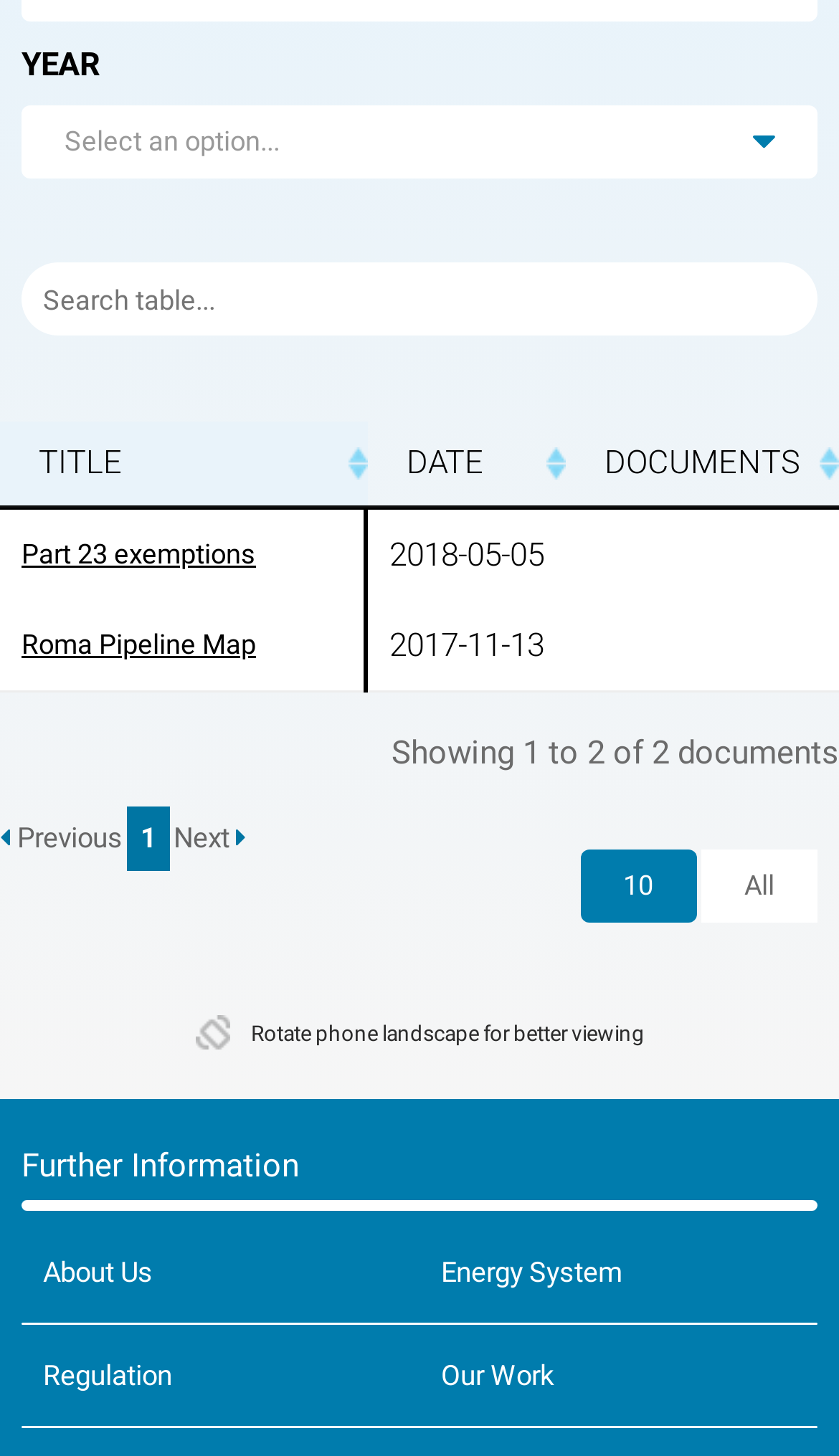Determine the bounding box coordinates of the area to click in order to meet this instruction: "Enter text in the search box".

[0.026, 0.18, 0.974, 0.23]